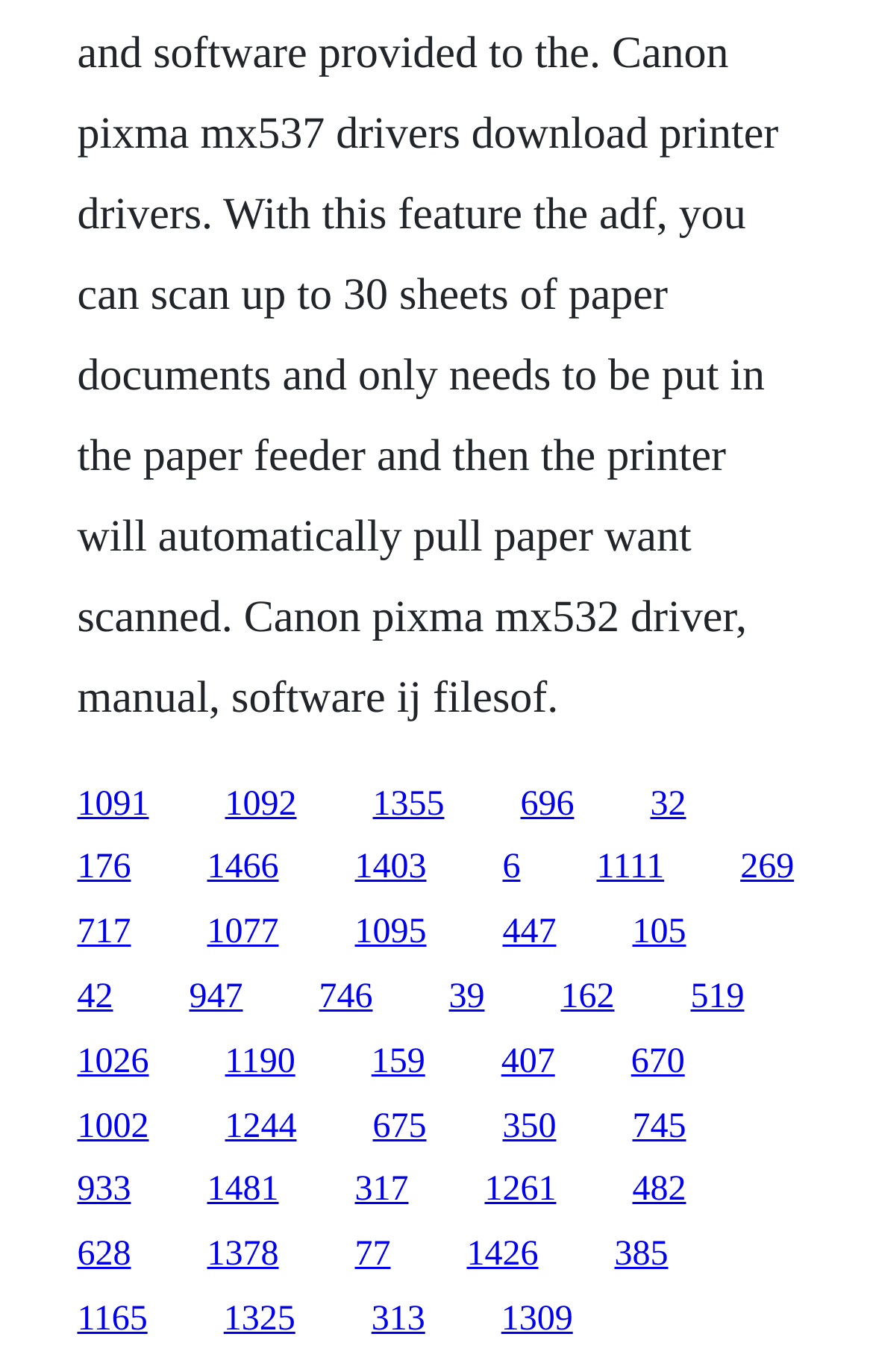Give a short answer using one word or phrase for the question:
How many columns of links are there?

1 column